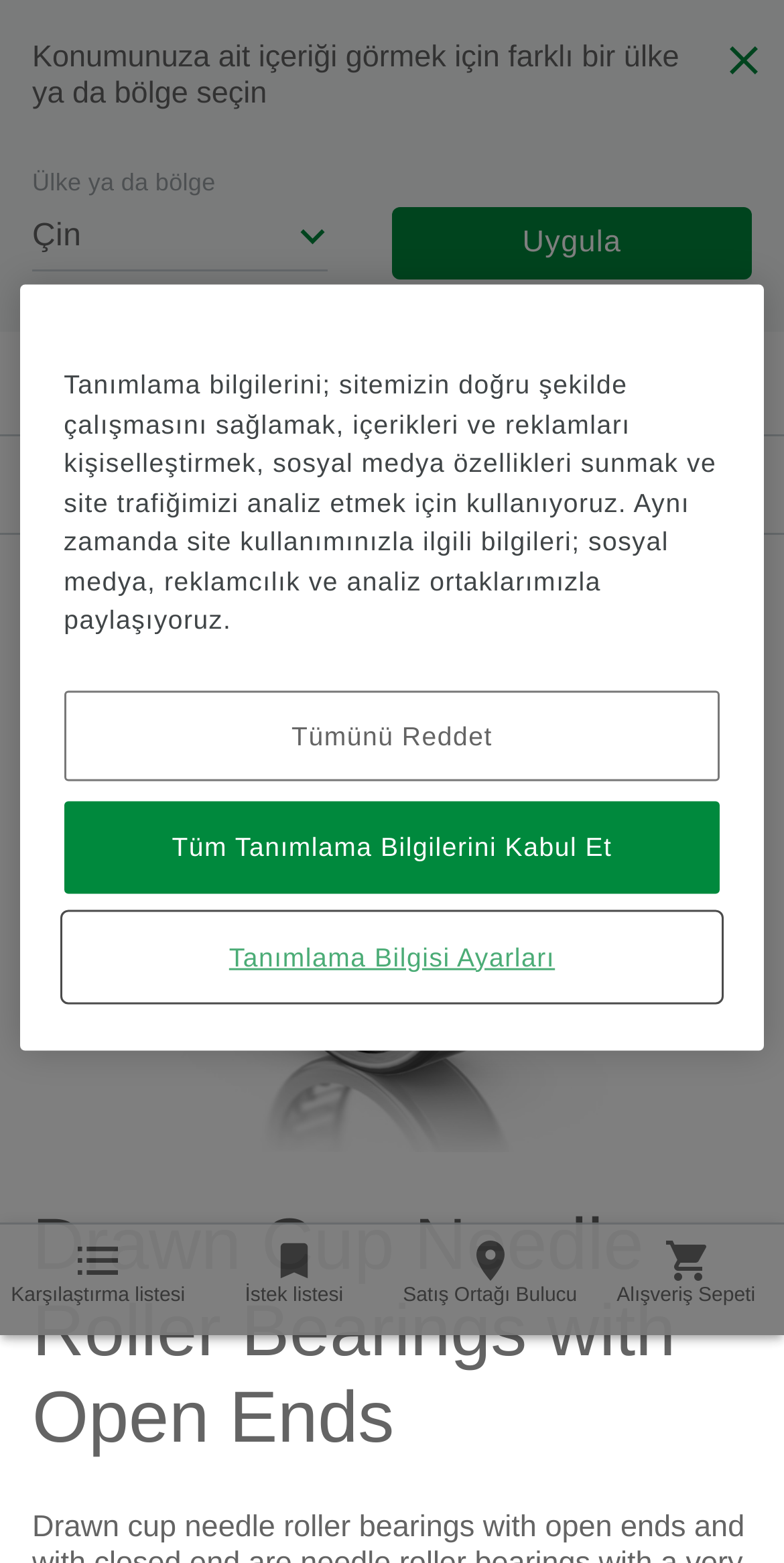What is the purpose of the button with the icon uf11a?
Use the screenshot to answer the question with a single word or phrase.

Unknown